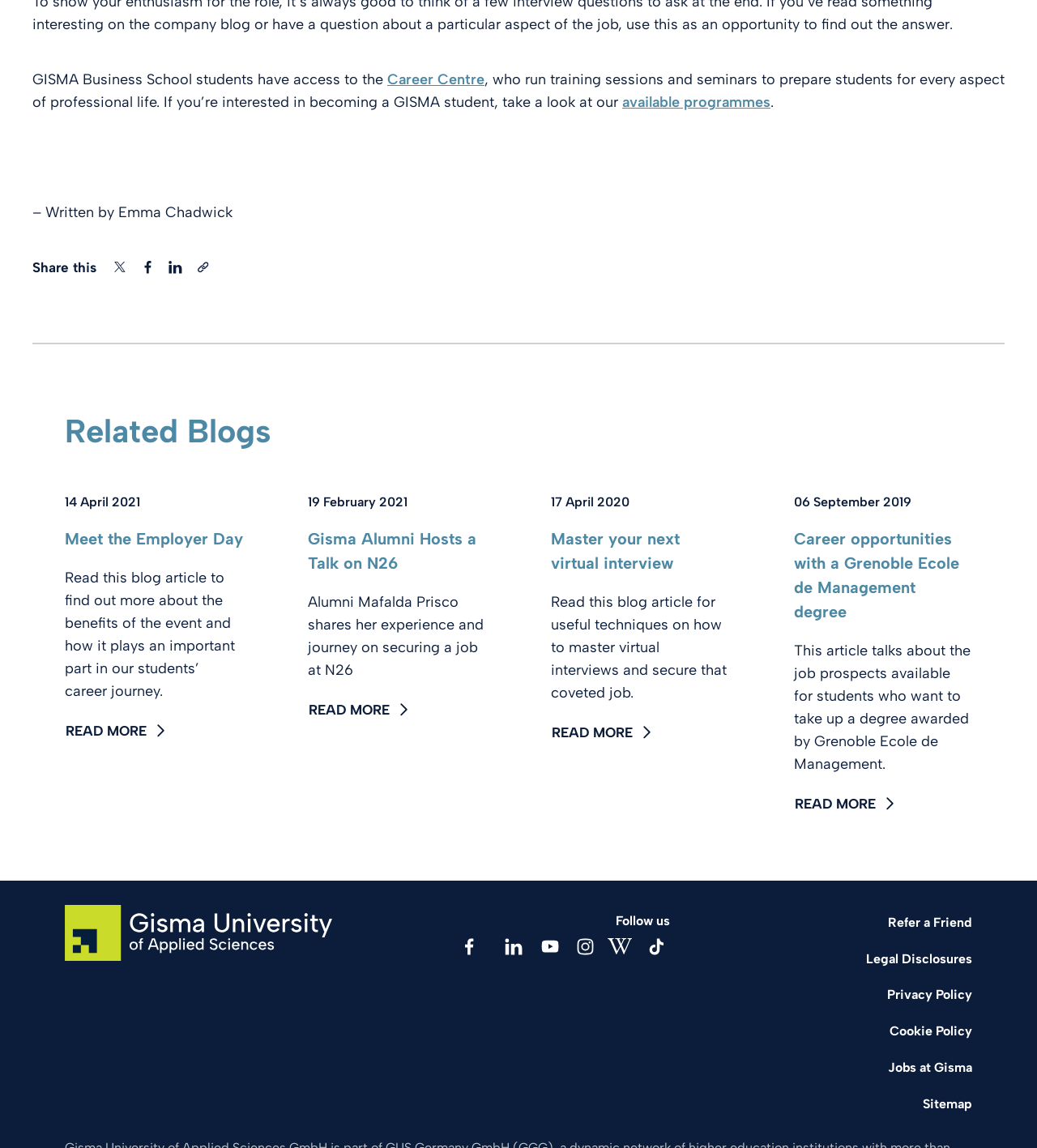Based on the element description: "Follow us on Youtube", identify the UI element and provide its bounding box coordinates. Use four float numbers between 0 and 1, [left, top, right, bottom].

[0.517, 0.813, 0.543, 0.836]